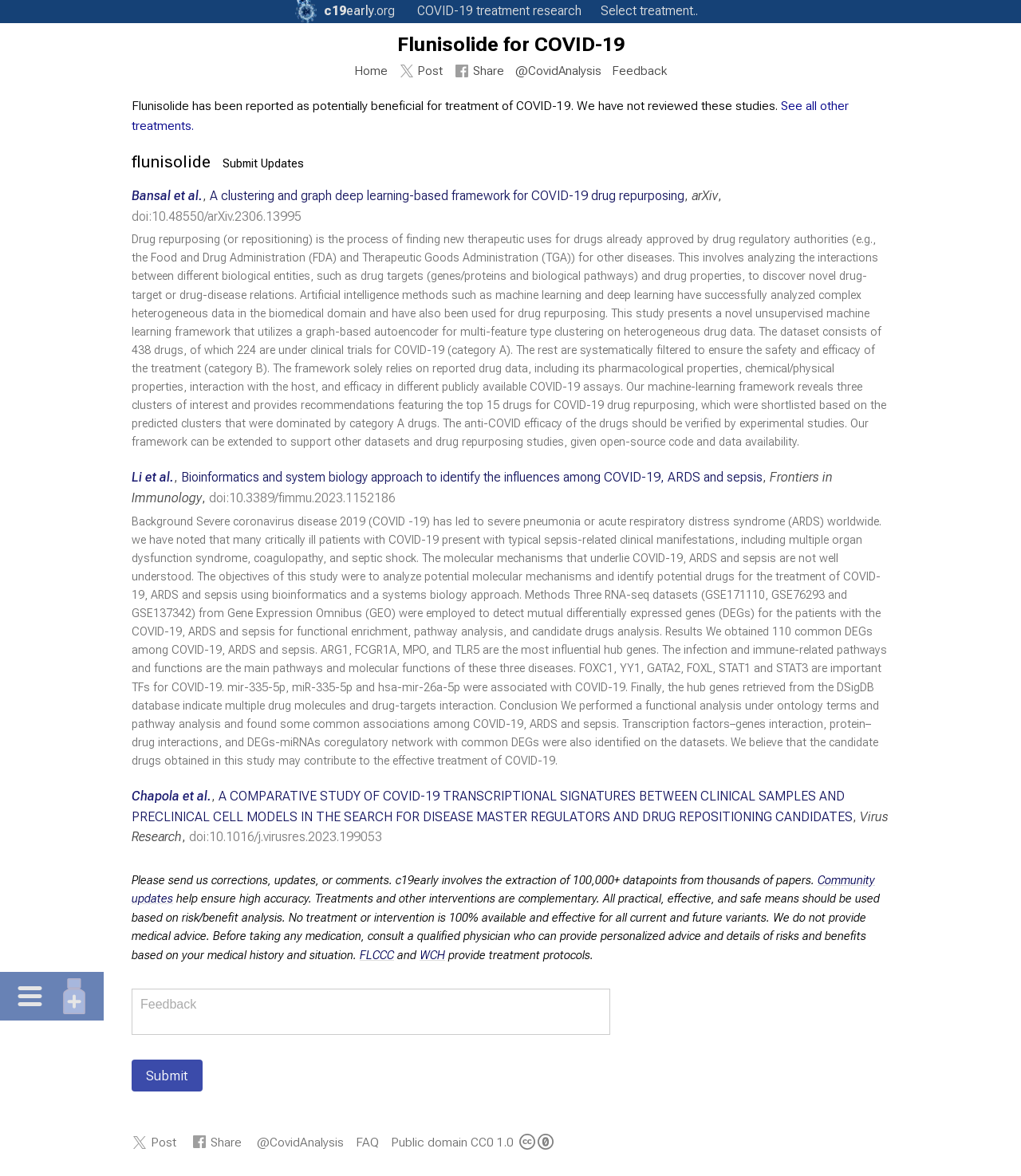What is the purpose of the 'Submit Updates' link?
Using the information from the image, answer the question thoroughly.

The 'Submit Updates' link is likely intended for users to provide new information or updates on the use of Flunisolide as a treatment for COVID-19. This could include new research studies, personal experiences, or other relevant data that could help inform the discussion on the webpage.